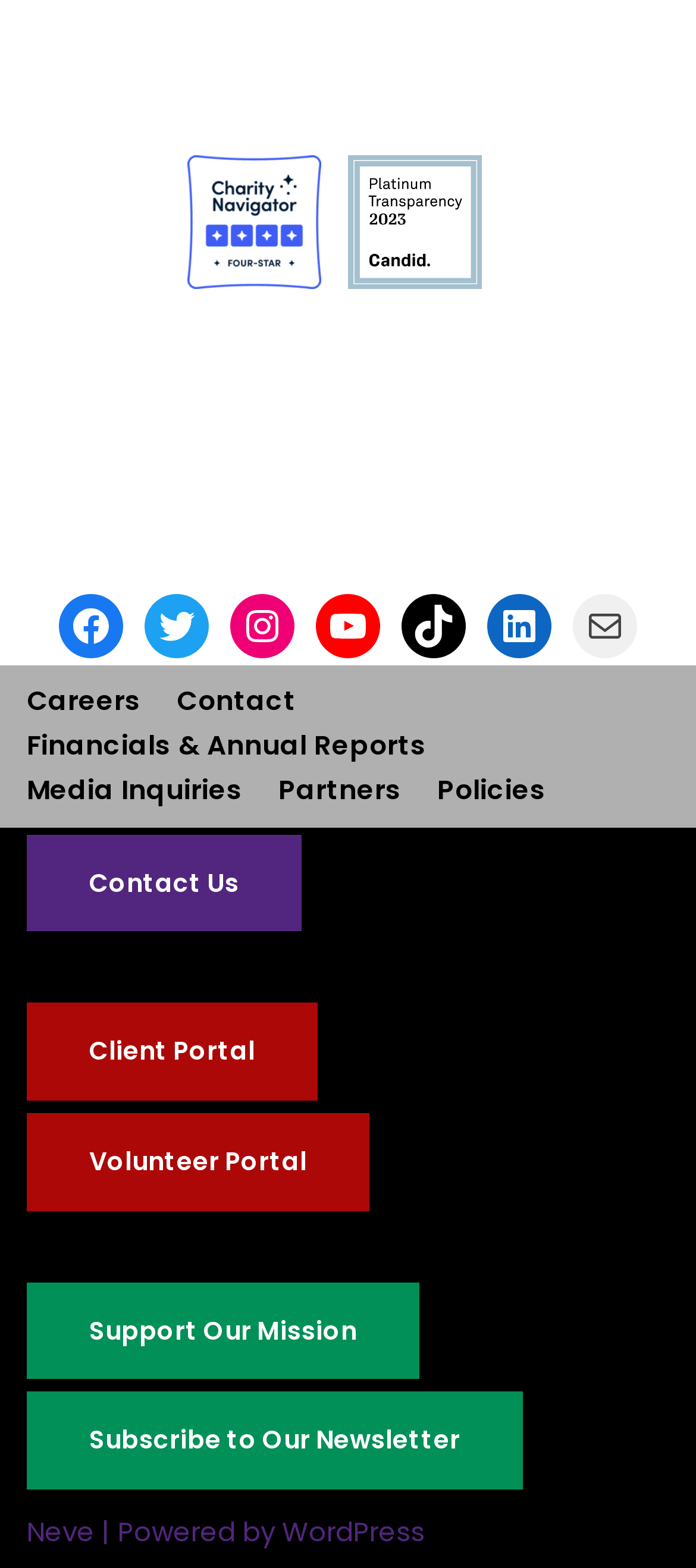Find the bounding box coordinates for the HTML element described in this sentence: "alt="4 Paws for Ability Logo"". Provide the coordinates as four float numbers between 0 and 1, in the format [left, top, right, bottom].

[0.312, 0.343, 0.688, 0.367]